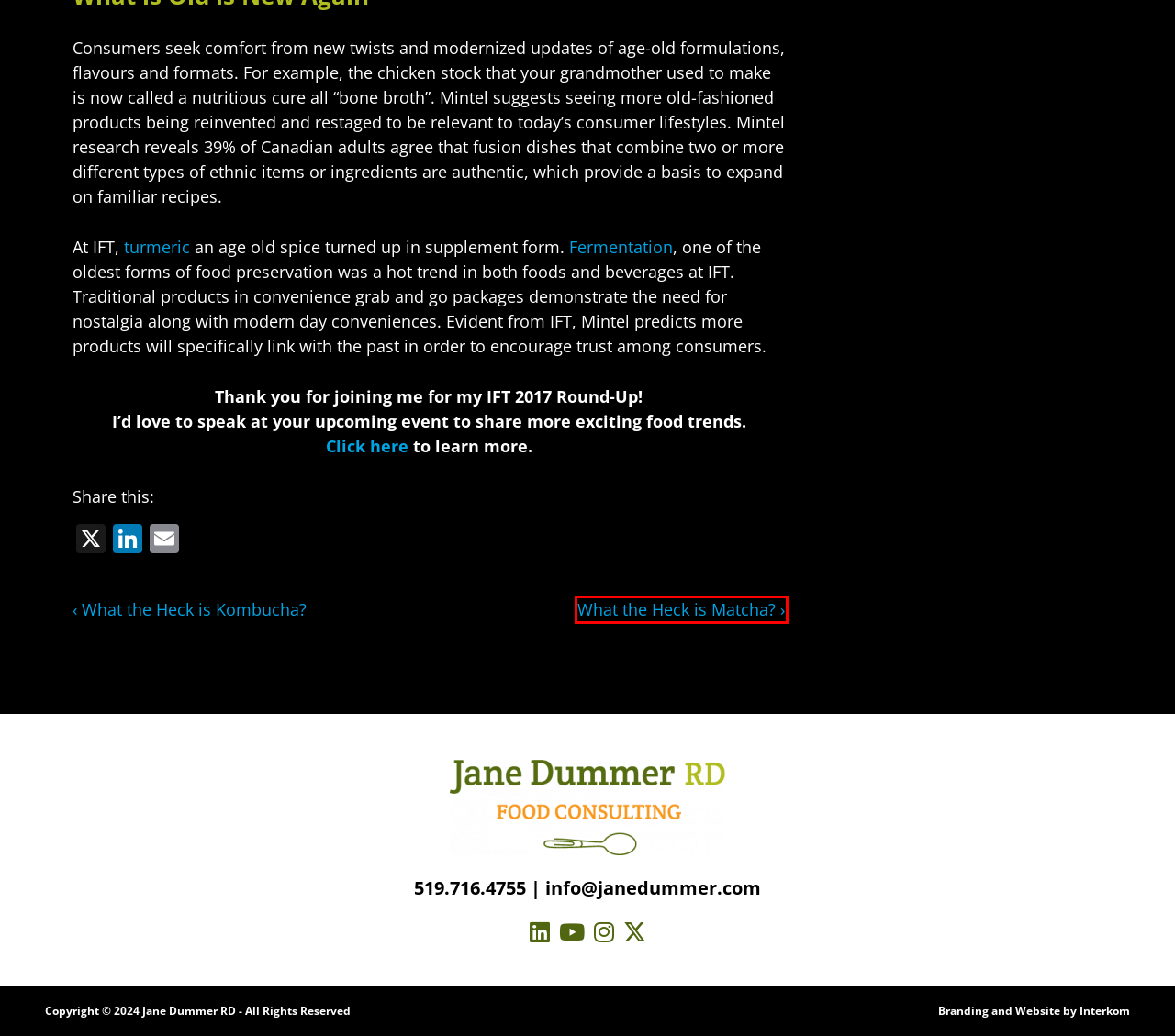You have been given a screenshot of a webpage with a red bounding box around a UI element. Select the most appropriate webpage description for the new webpage that appears after clicking the element within the red bounding box. The choices are:
A. What the Heck is Matcha? - Jane Dummer RD
B. Grow with Nutrition Archives - Jane Dummer RD
C. What the Heck is Kombucha? - Jane Dummer RD
D. Vegan Archives - Jane Dummer RD
E. In the News - Jane Dummer RD
F. diet Archives - Jane Dummer RD
G. Institute of Food Technologists Archives - Jane Dummer RD
H. Turmeric: Golden Root for Baking - Bakers Journal

A